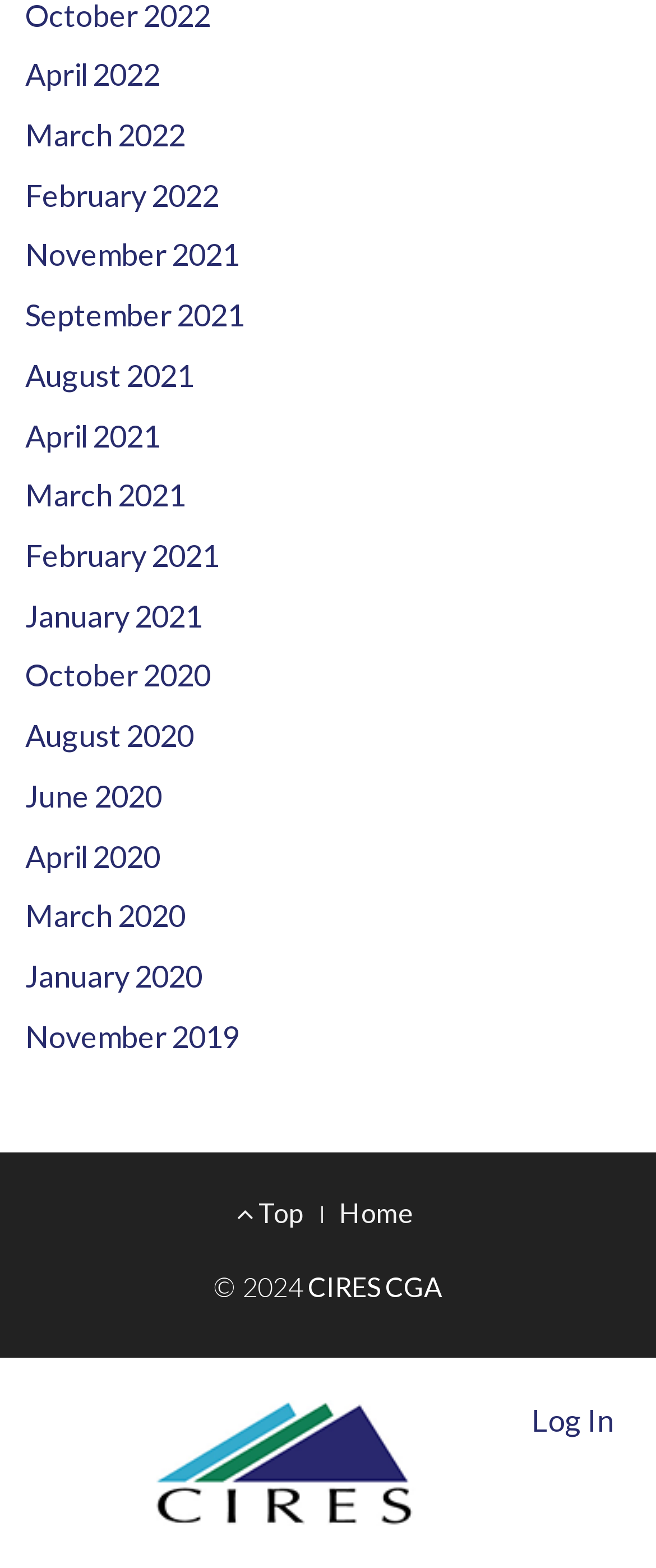Specify the bounding box coordinates of the element's region that should be clicked to achieve the following instruction: "Click Top". The bounding box coordinates consist of four float numbers between 0 and 1, in the format [left, top, right, bottom].

[0.36, 0.763, 0.463, 0.784]